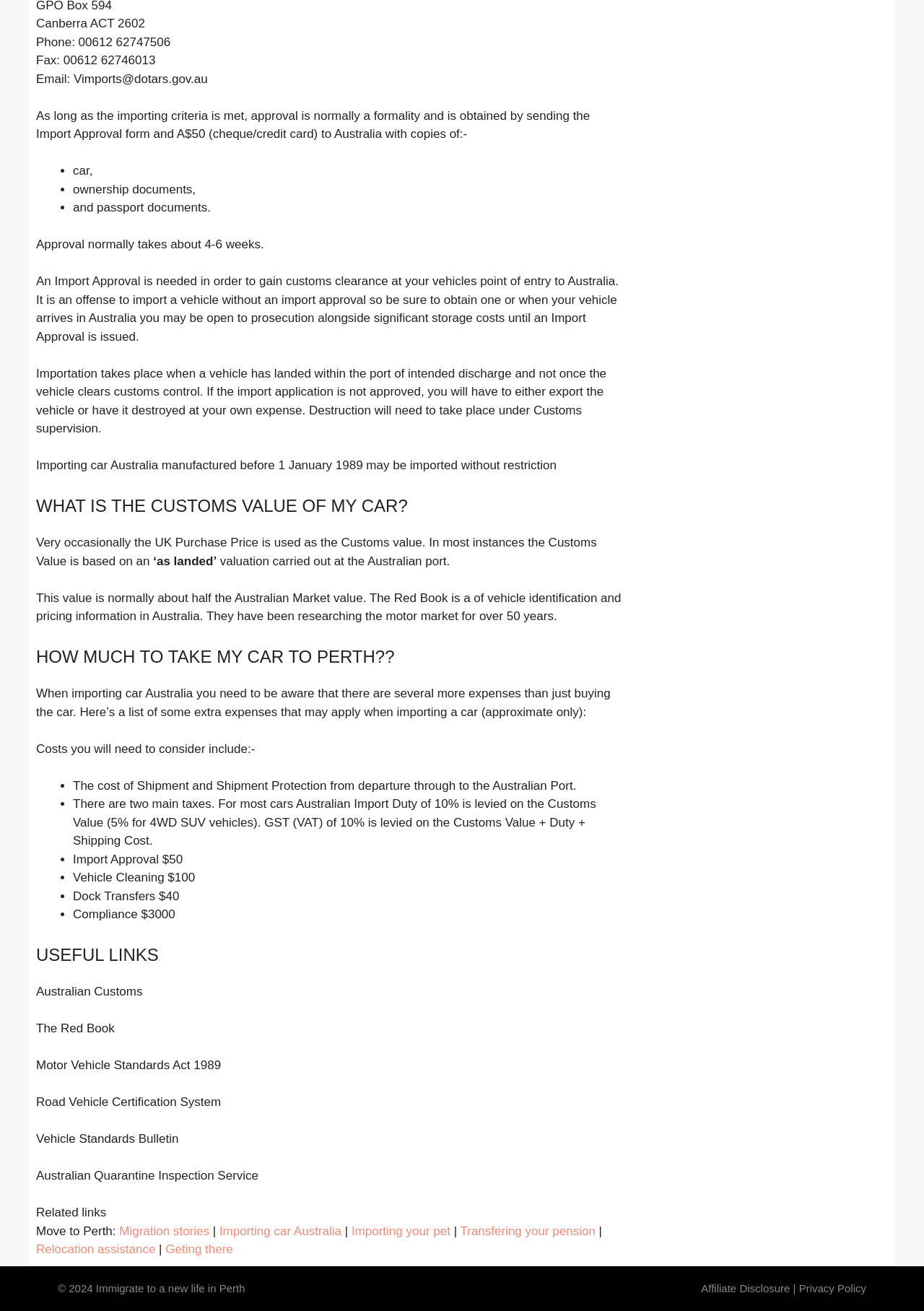What is the phone number to contact for importing a car?
Look at the screenshot and respond with a single word or phrase.

00612 62747506